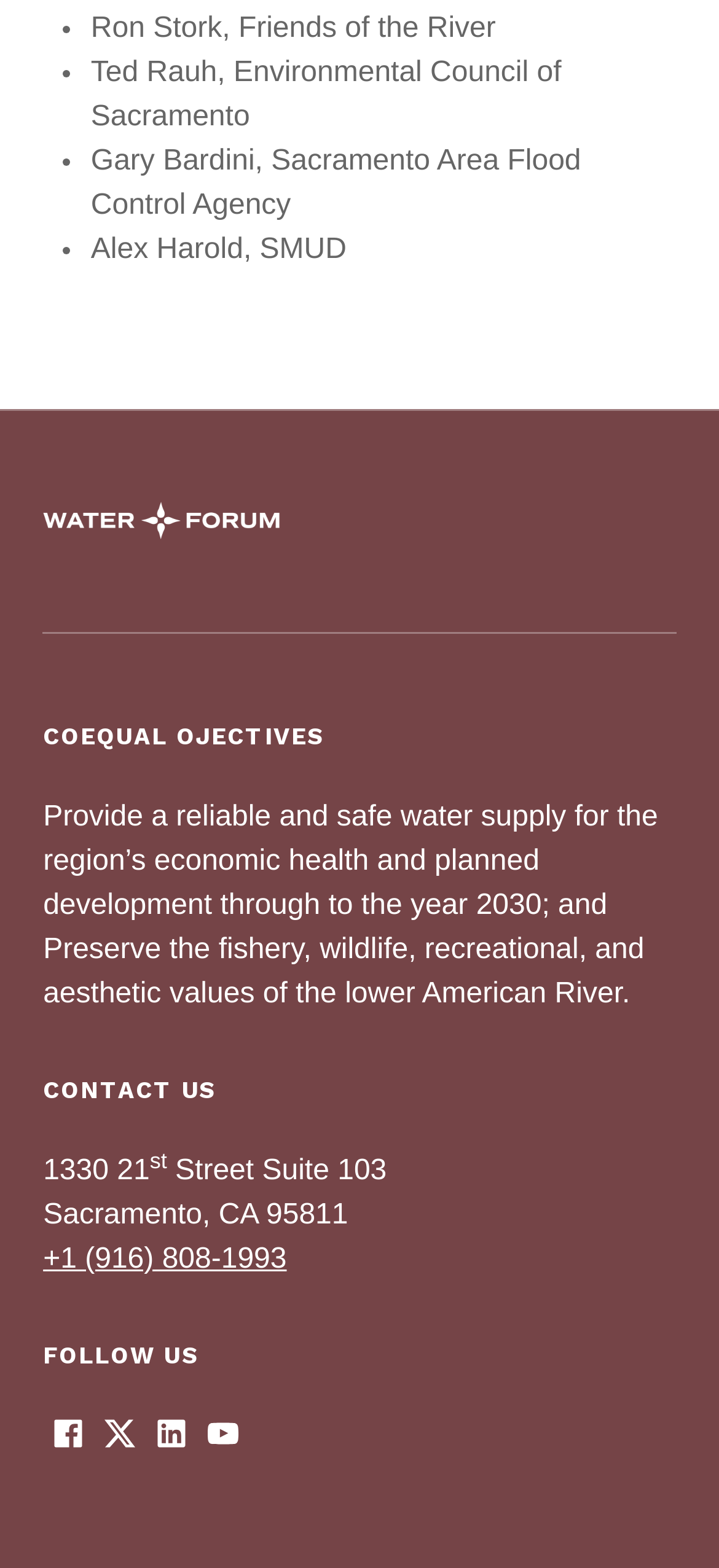Provide a short answer using a single word or phrase for the following question: 
What are the coequal objectives?

Provide reliable water supply and preserve river values